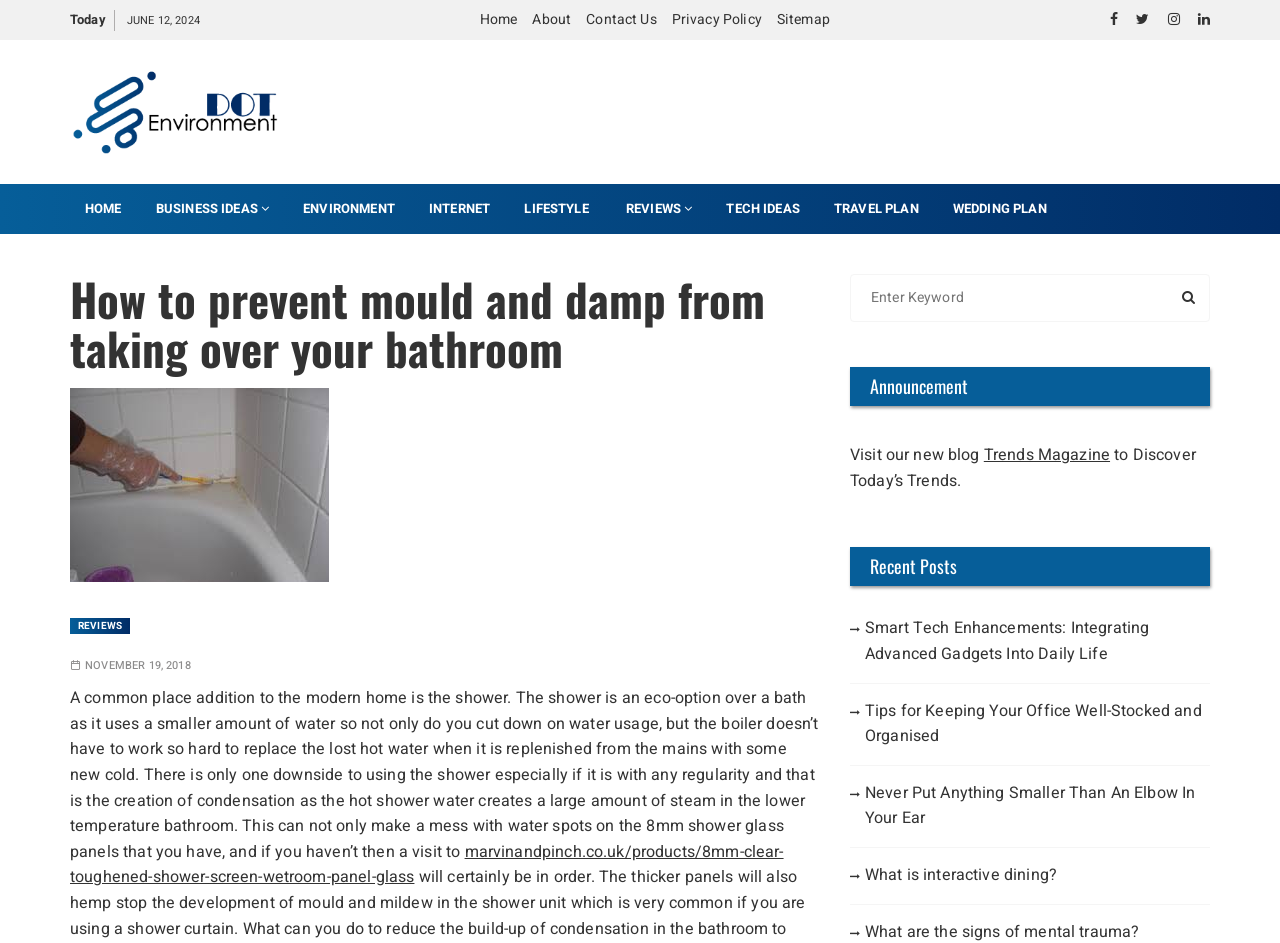Please find the bounding box coordinates of the element that needs to be clicked to perform the following instruction: "Click on the 'Home' link". The bounding box coordinates should be four float numbers between 0 and 1, represented as [left, top, right, bottom].

[0.375, 0.01, 0.404, 0.032]